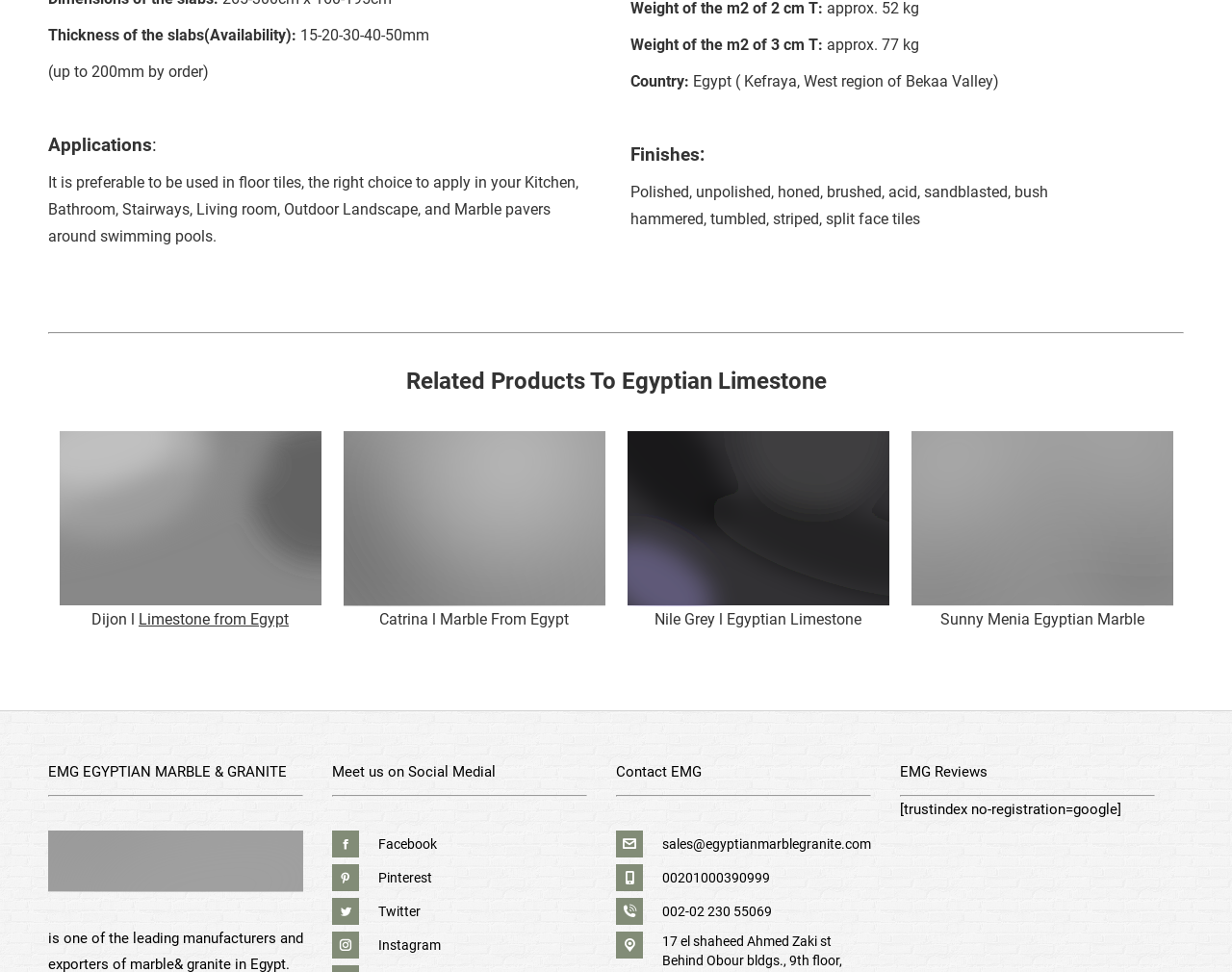Find the bounding box coordinates of the element I should click to carry out the following instruction: "Contact EMG via email".

[0.538, 0.86, 0.707, 0.876]